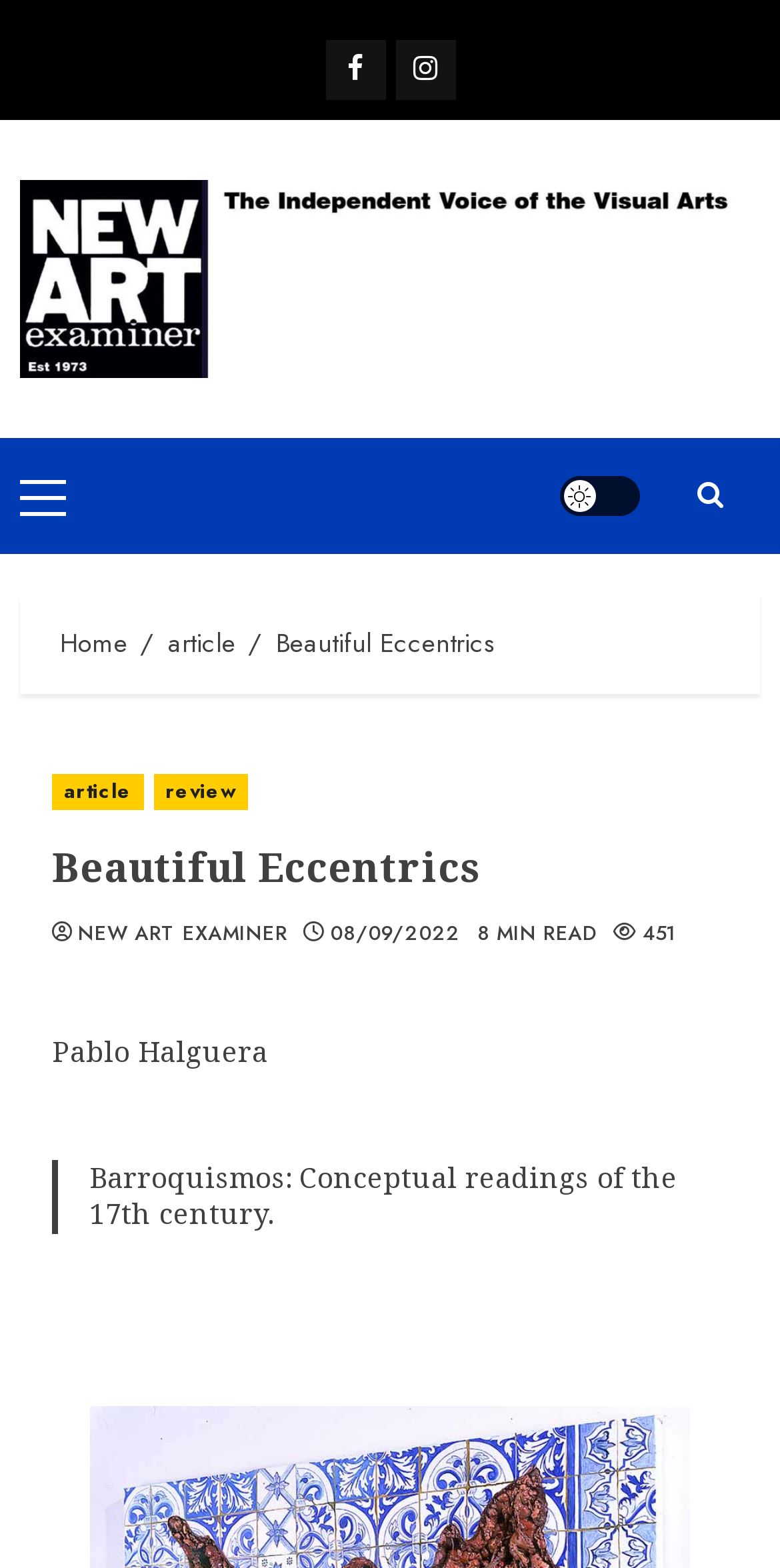Please give the bounding box coordinates of the area that should be clicked to fulfill the following instruction: "Read the article". The coordinates should be in the format of four float numbers from 0 to 1, i.e., [left, top, right, bottom].

[0.067, 0.494, 0.184, 0.517]